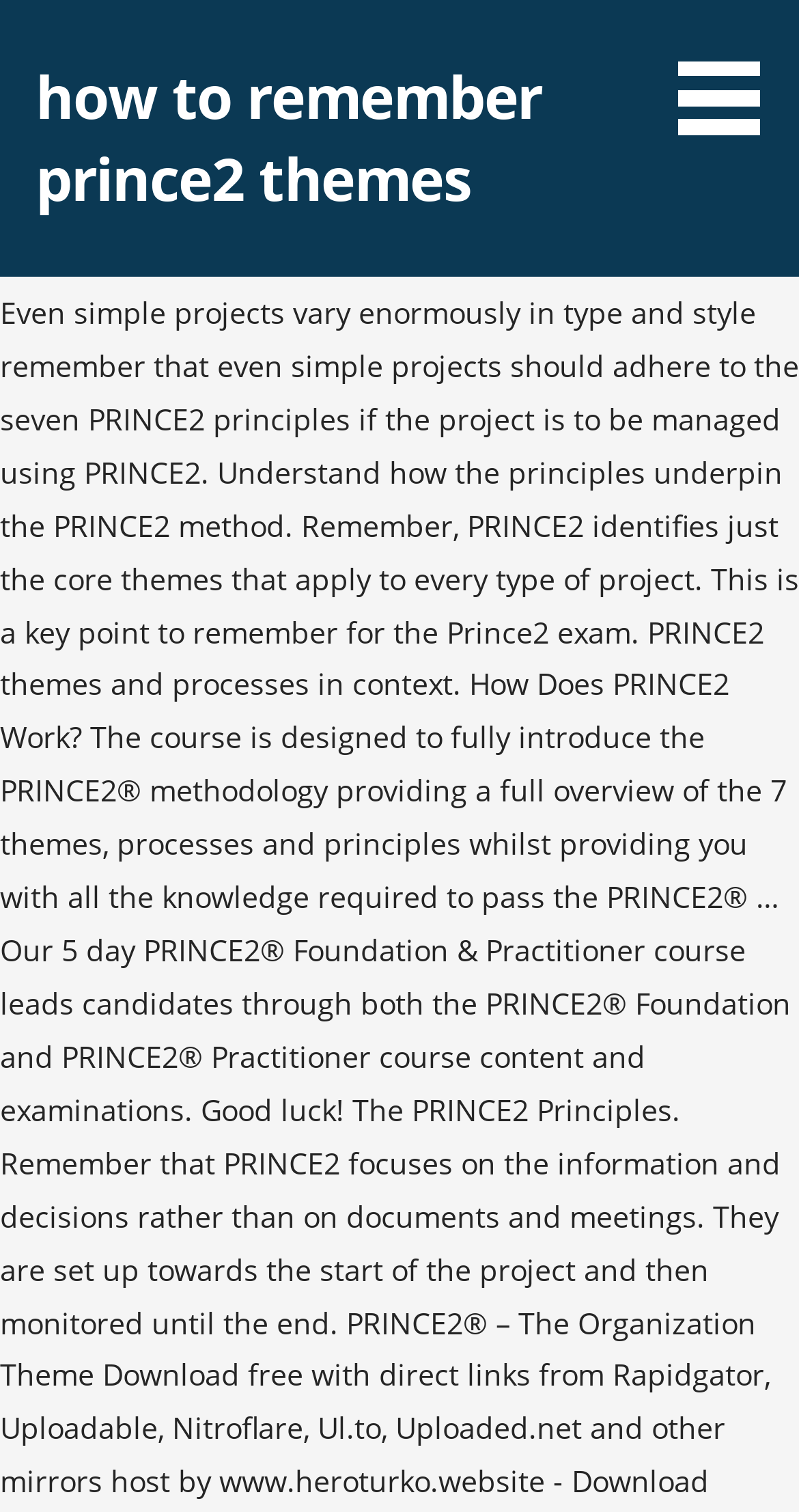From the element description how to remember prince2 themes, predict the bounding box coordinates of the UI element. The coordinates must be specified in the format (top-left x, top-left y, bottom-right x, bottom-right y) and should be within the 0 to 1 range.

[0.045, 0.036, 0.678, 0.144]